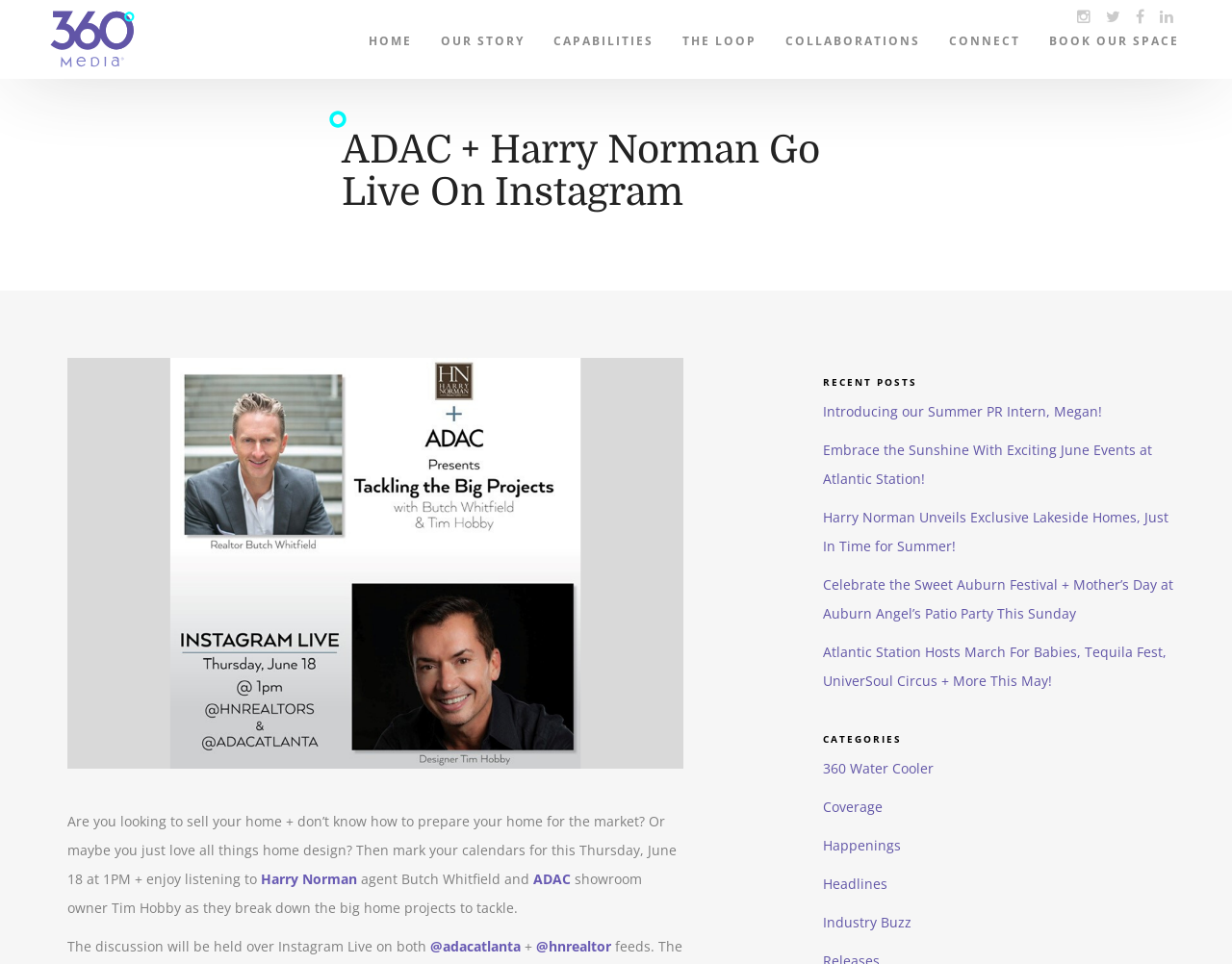Locate the bounding box coordinates of the area to click to fulfill this instruction: "Check the CATEGORIES section". The bounding box should be presented as four float numbers between 0 and 1, in the order [left, top, right, bottom].

[0.668, 0.761, 0.957, 0.772]